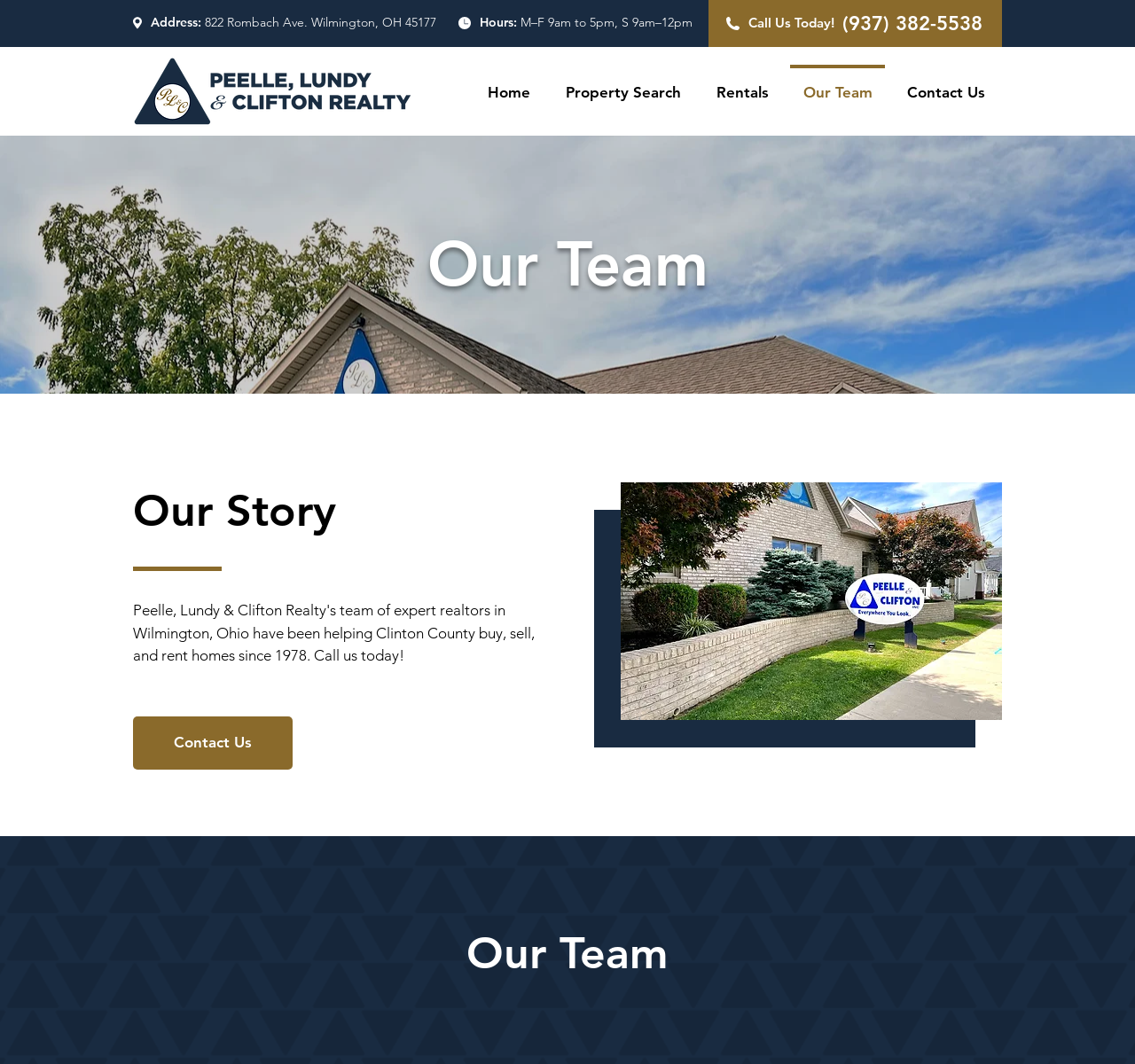Please indicate the bounding box coordinates for the clickable area to complete the following task: "View property search". The coordinates should be specified as four float numbers between 0 and 1, i.e., [left, top, right, bottom].

[0.483, 0.061, 0.616, 0.098]